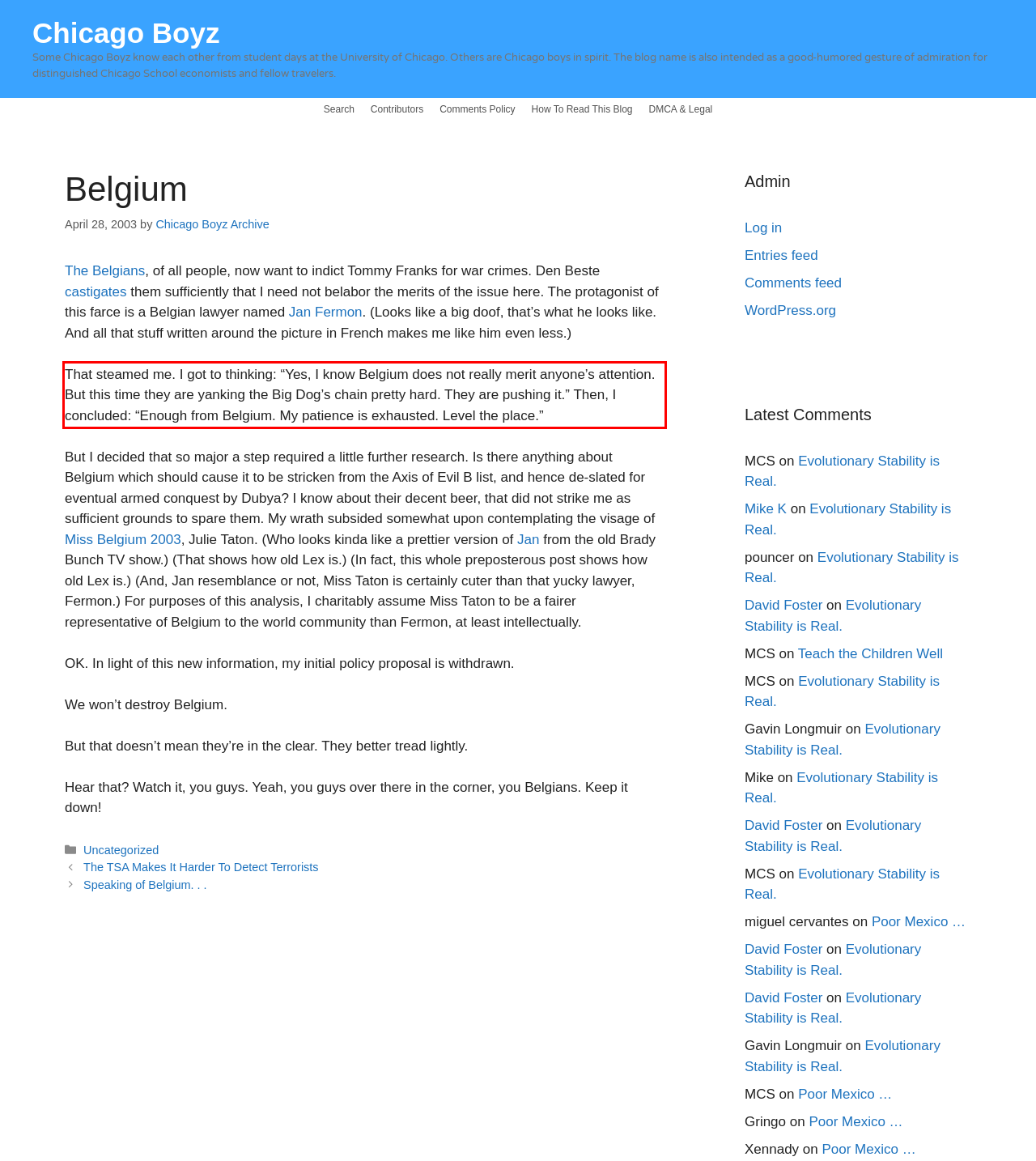Using the provided webpage screenshot, recognize the text content in the area marked by the red bounding box.

That steamed me. I got to thinking: “Yes, I know Belgium does not really merit anyone’s attention. But this time they are yanking the Big Dog’s chain pretty hard. They are pushing it.” Then, I concluded: “Enough from Belgium. My patience is exhausted. Level the place.”